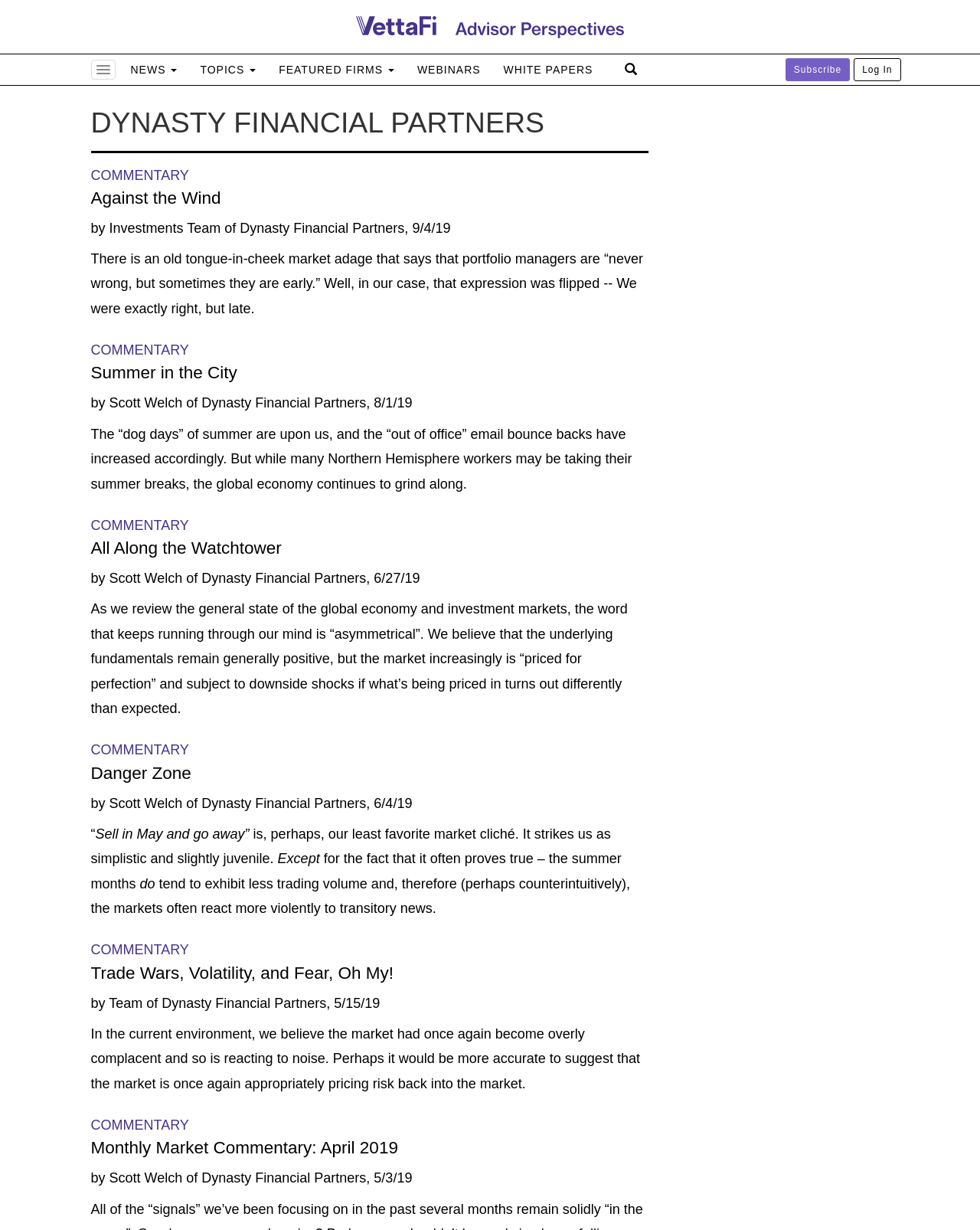Locate and provide the bounding box coordinates for the HTML element that matches this description: "Summer in the City".

[0.093, 0.295, 0.661, 0.312]